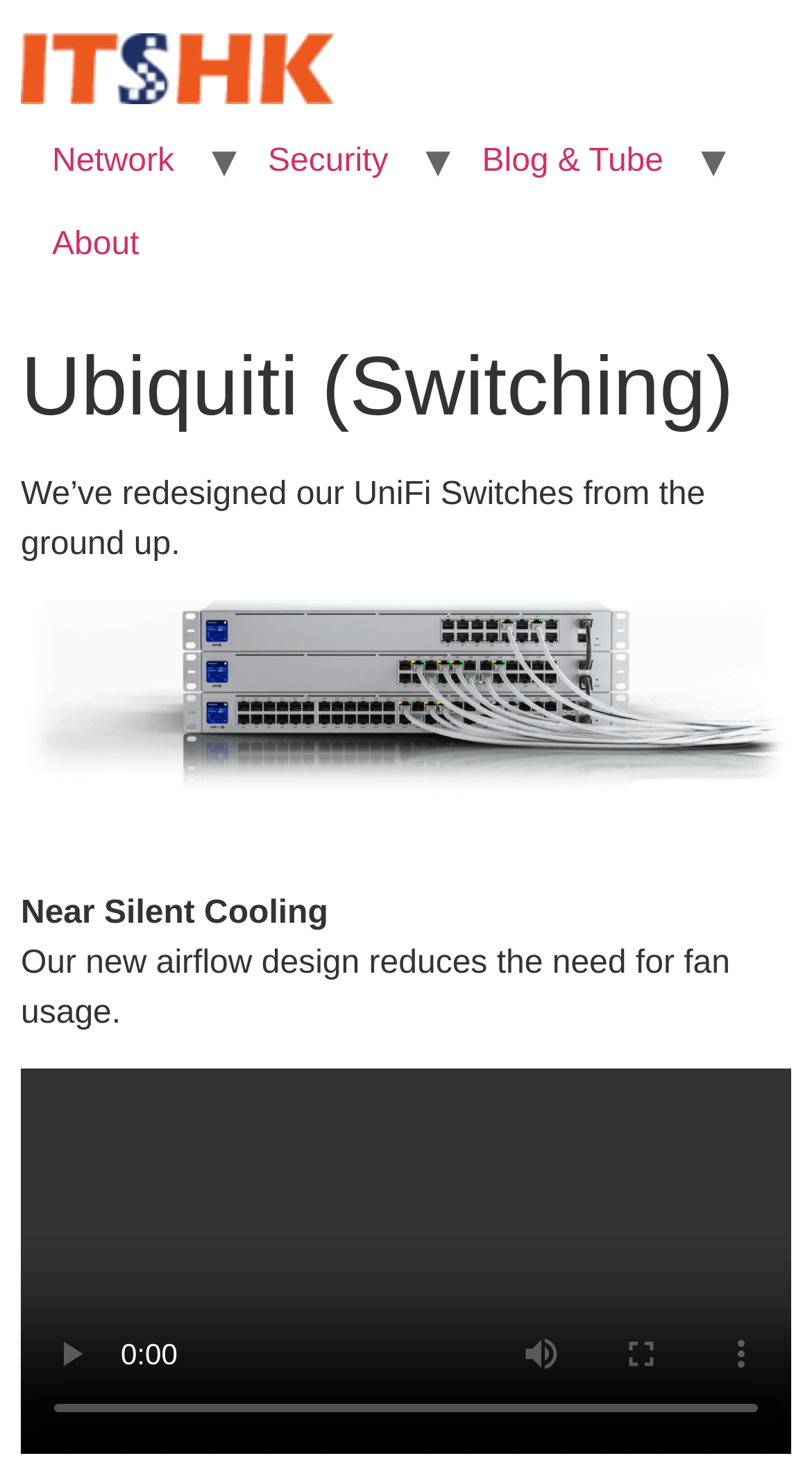What is the feature of the new airflow design?
Please provide a full and detailed response to the question.

According to the text on the webpage, 'Our new airflow design reduces the need for fan usage.', which suggests that the feature of the new airflow design is to reduce fan usage.